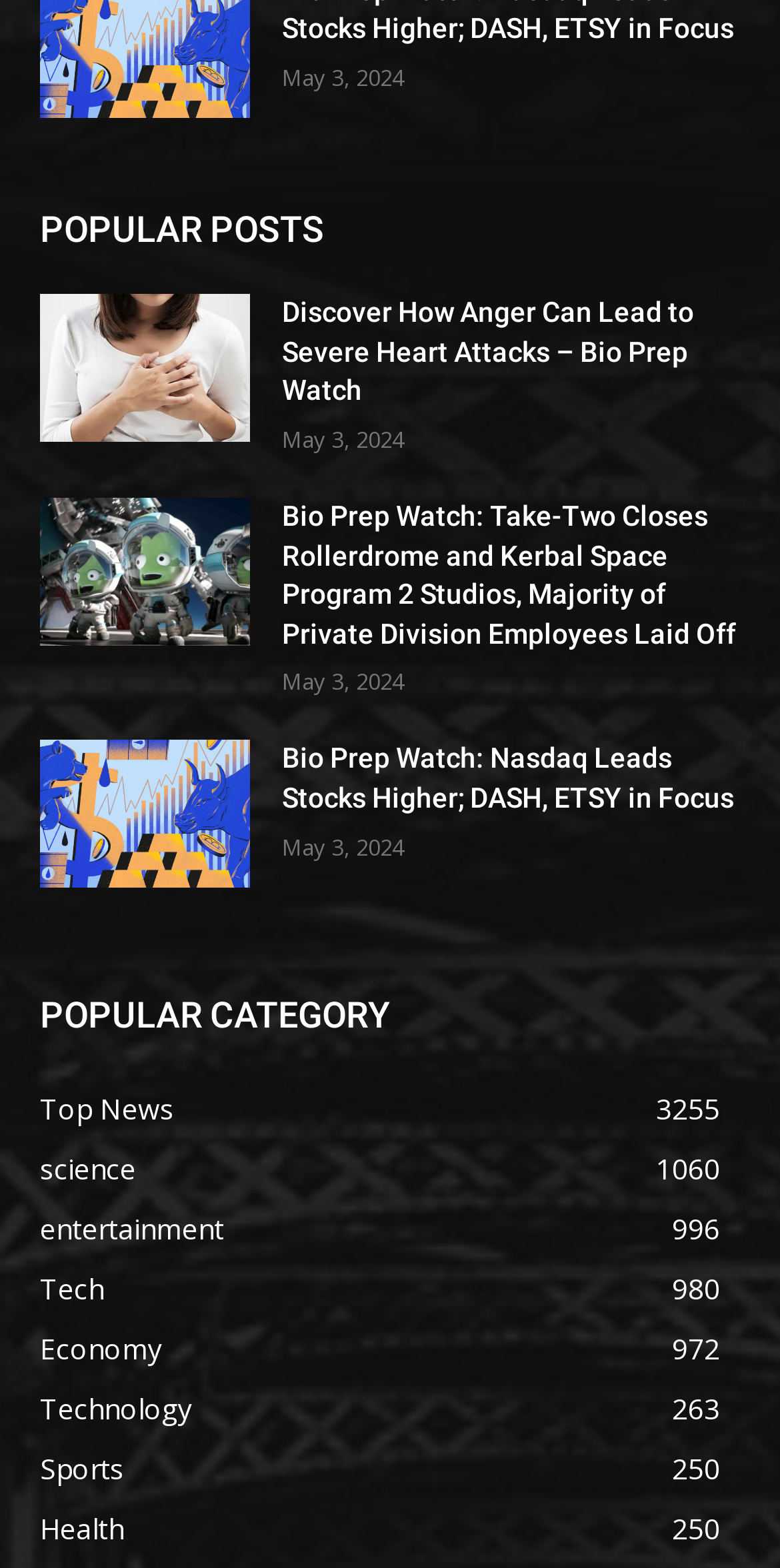Identify the bounding box for the given UI element using the description provided. Coordinates should be in the format (top-left x, top-left y, bottom-right x, bottom-right y) and must be between 0 and 1. Here is the description: Health250

[0.051, 0.963, 0.159, 0.987]